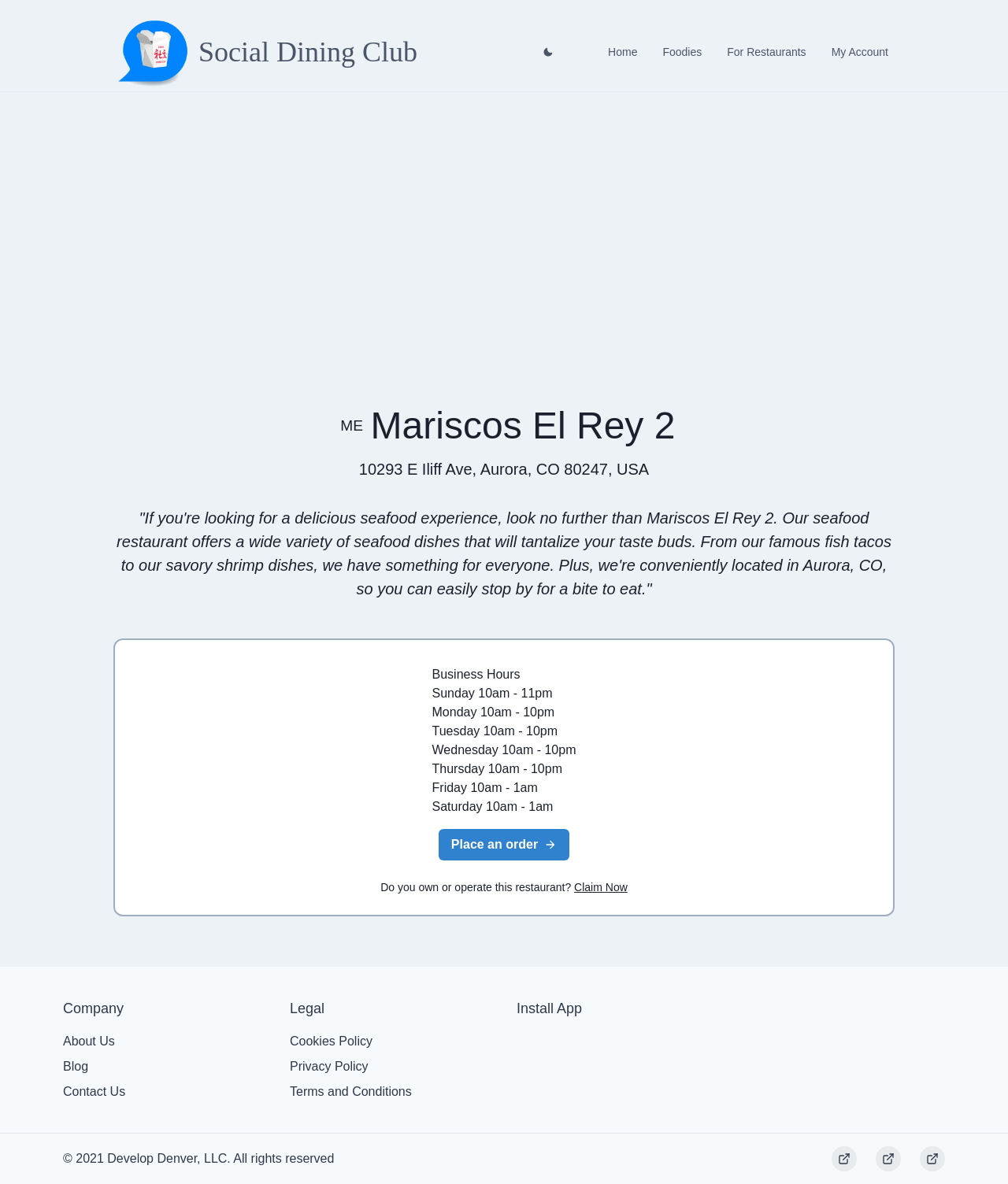Locate the coordinates of the bounding box for the clickable region that fulfills this instruction: "View the 'Foodies' section".

[0.651, 0.033, 0.703, 0.055]